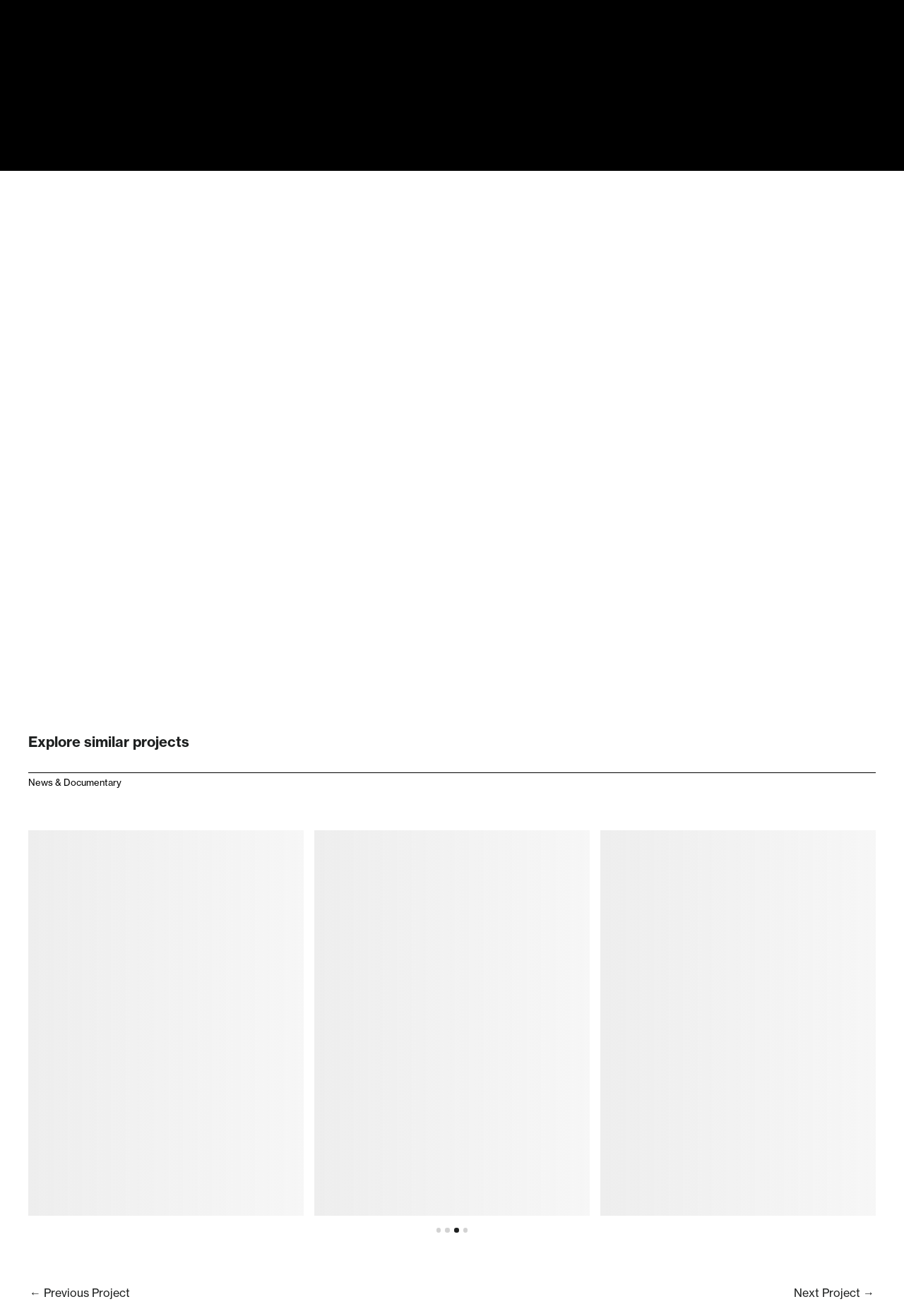How many projects are displayed on this page?
Refer to the image and provide a concise answer in one word or phrase.

4